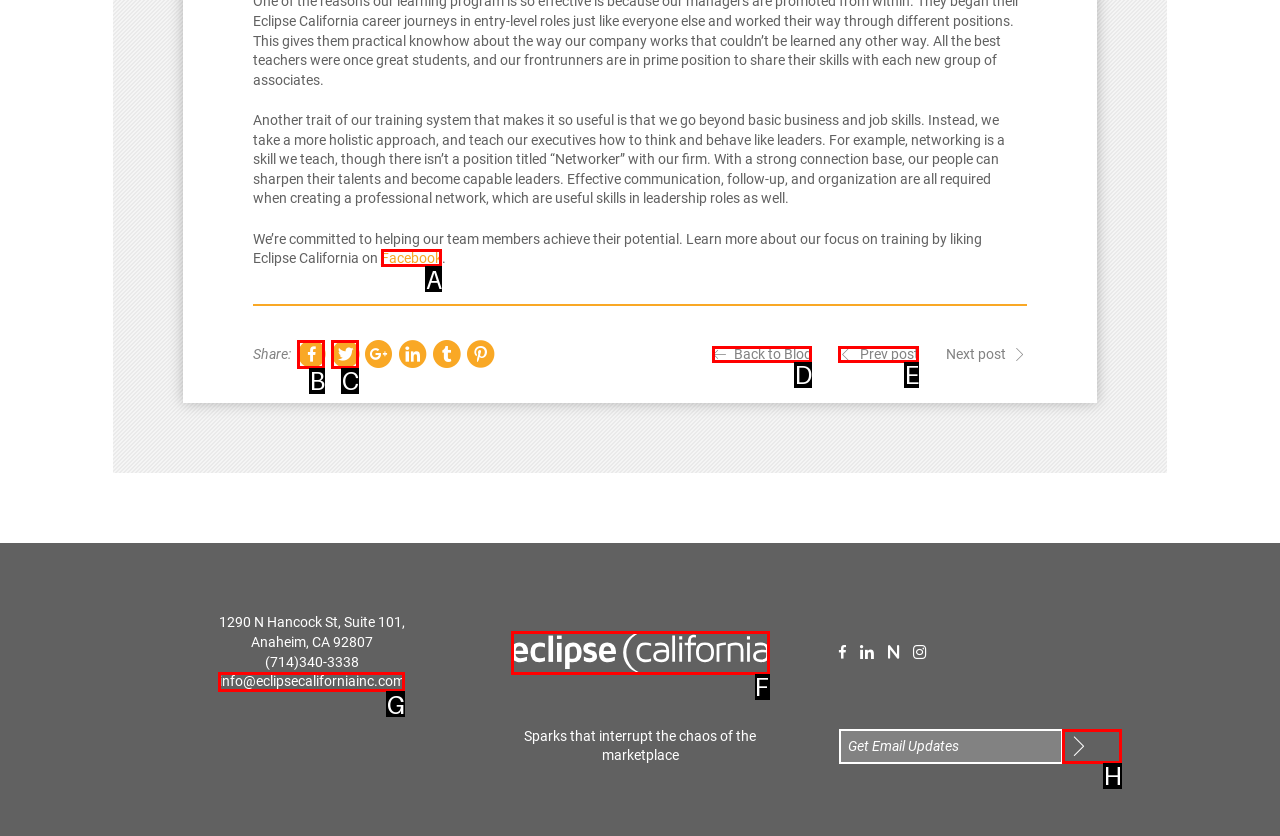Decide which letter you need to select to fulfill the task: Click on Facebook
Answer with the letter that matches the correct option directly.

A